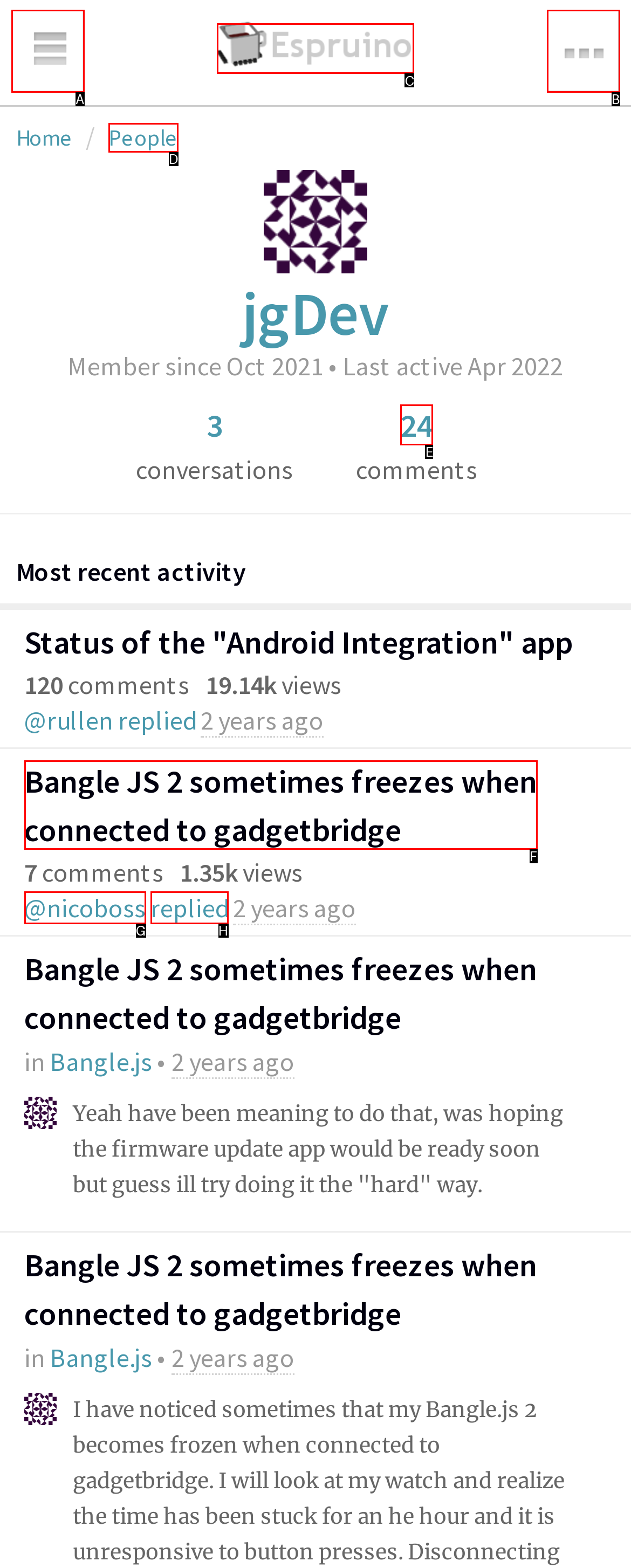To perform the task "Visit Espruino homepage", which UI element's letter should you select? Provide the letter directly.

C